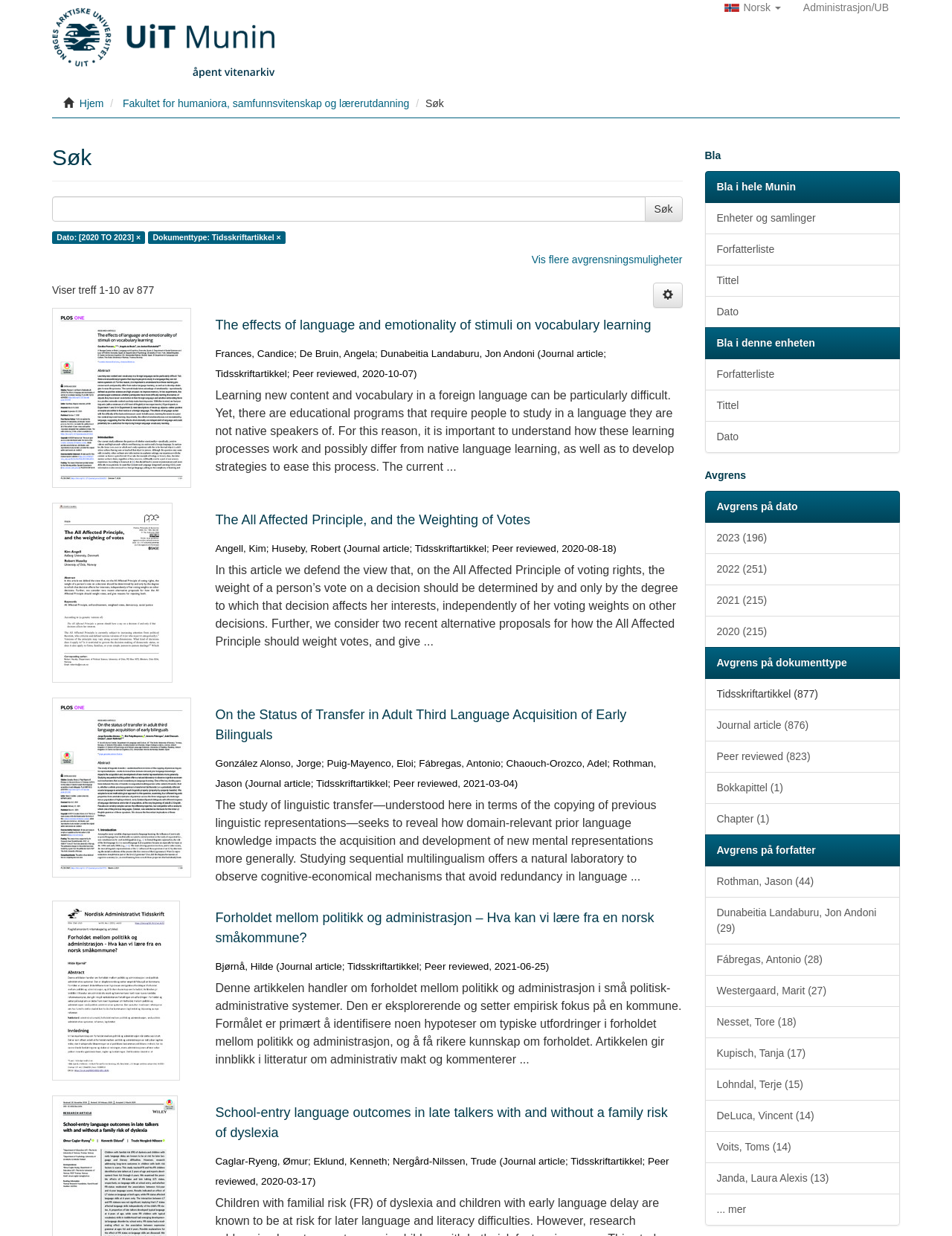Locate the bounding box coordinates of the clickable area needed to fulfill the instruction: "Go to the next page".

[0.686, 0.229, 0.717, 0.249]